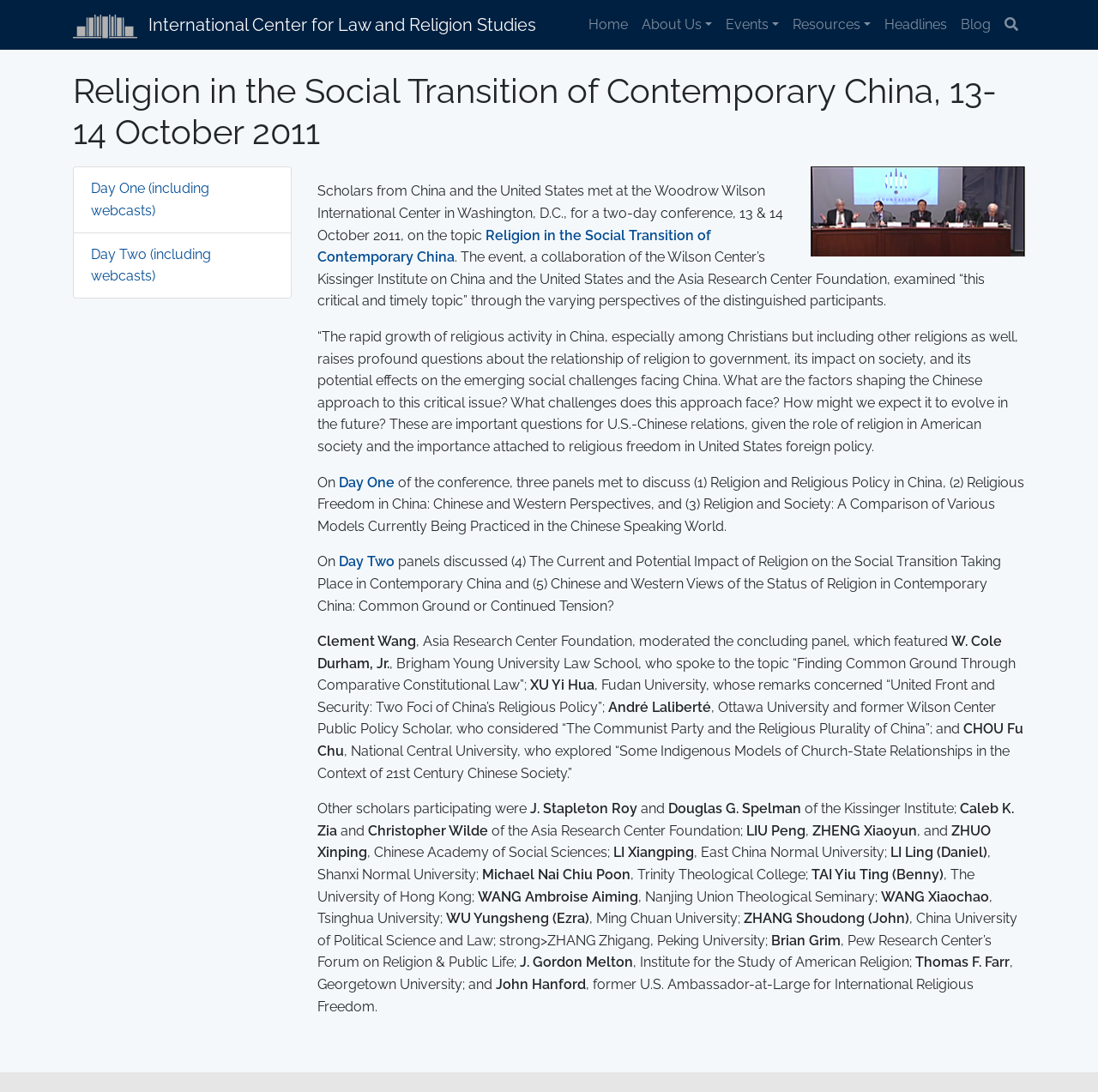Look at the image and answer the question in detail:
What is the name of the university where LI Xiangping is from?

I found the answer by reading the text 'LI Xiangping, East China Normal University;' and understanding that it is stating the affiliation of LI Xiangping.